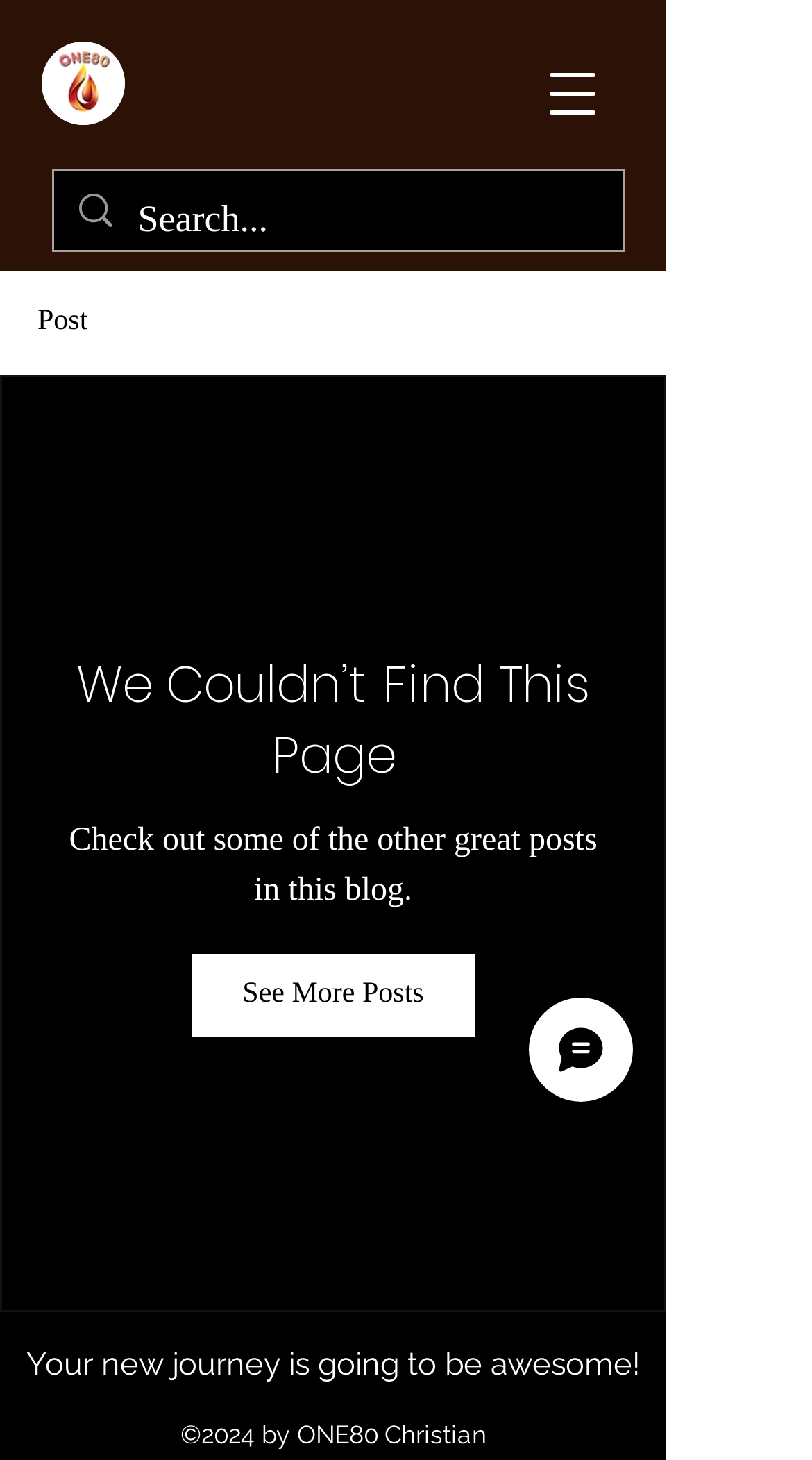Reply to the question below using a single word or brief phrase:
What is the copyright information at the bottom of the page?

2024 by ONE80 Christian